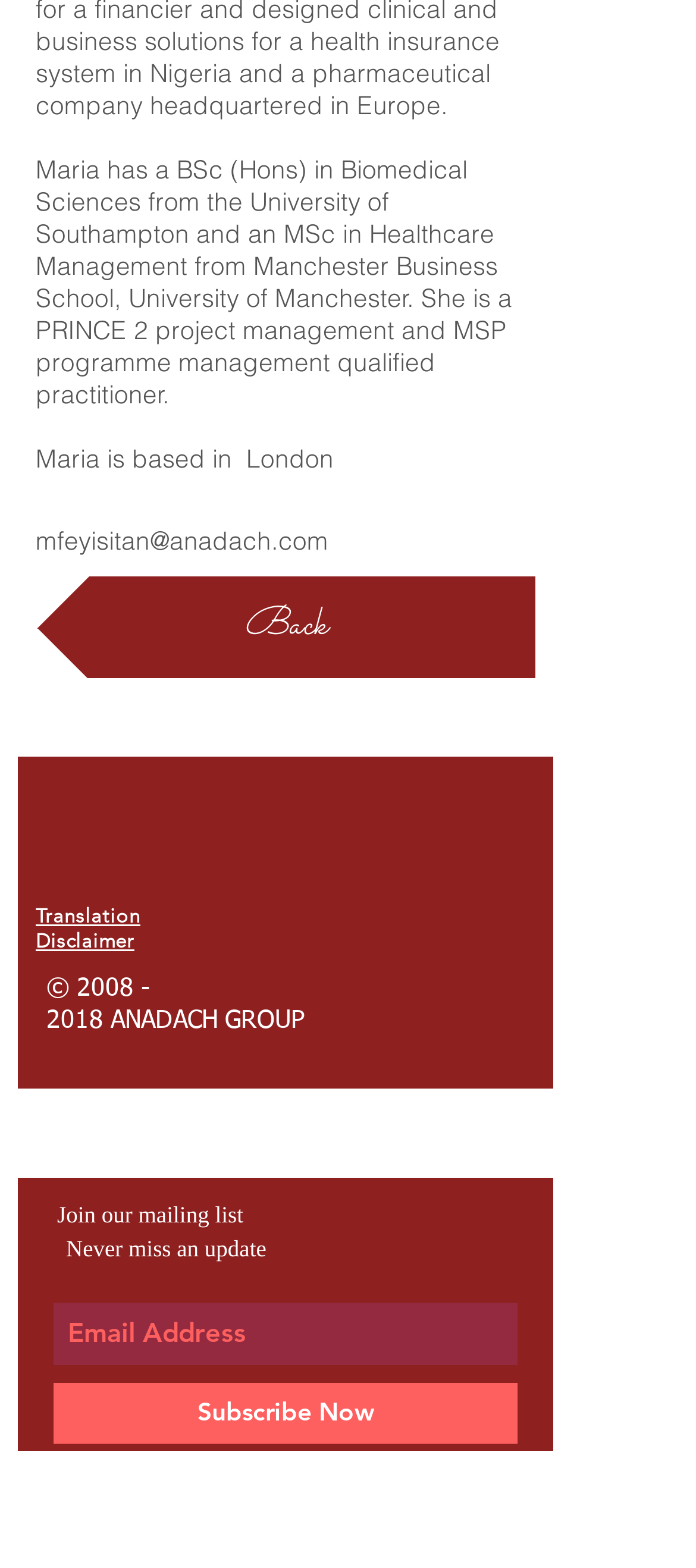Respond to the question below with a single word or phrase: How many social media links are available?

4